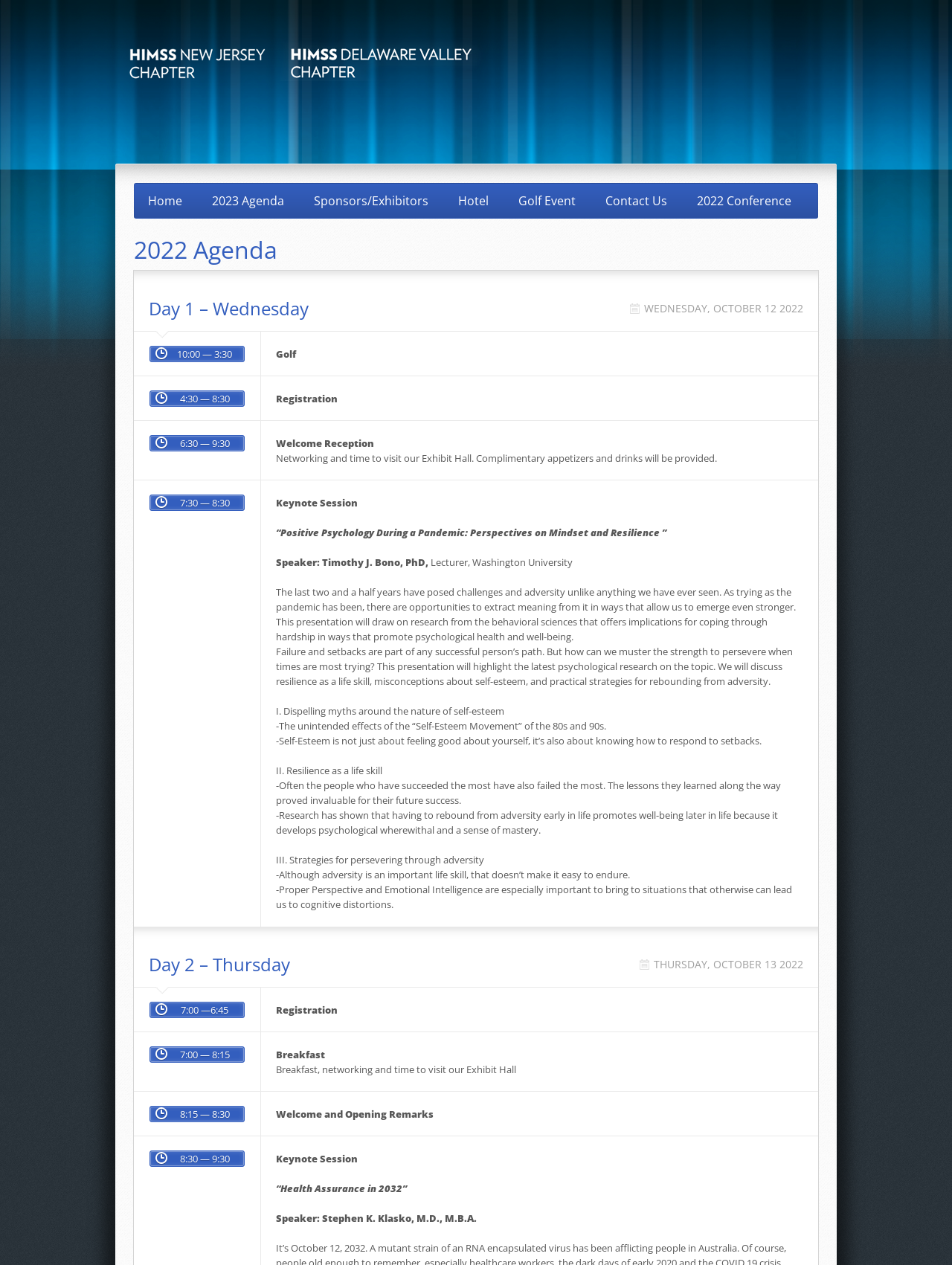Generate a detailed explanation of the webpage's features and information.

The webpage is about the 2022 Agenda for NJDVHIMSS, a conference or event. At the top, there is a logo and a navigation menu with links to different pages, including "Home", "2023 Agenda", "Sponsors/Exhibitors", "Hotel", "Golf Event", "Contact Us", and "2022 Conference". 

Below the navigation menu, there is a heading that reads "2022 Agenda". The agenda is divided into two days: Day 1 - Wednesday and Day 2 - Thursday. 

On Day 1, there are several events scheduled, including a golf event from 10:00 to 3:30, registration from 4:30 to 8:30, and a welcome reception from 6:30 to 9:30. The welcome reception includes networking and time to visit the exhibit hall, with complimentary appetizers and drinks provided. 

There is also a keynote session from 7:30 to 8:30, featuring a speaker, Timothy J. Bono, PhD, who will discuss "Positive Psychology During a Pandemic: Perspectives on Mindset and Resilience". The session includes a detailed description of the topic, including the importance of resilience, self-esteem, and strategies for persevering through adversity.

On Day 2, there are also several events scheduled, including registration from 7:00 to 6:45, breakfast from 7:00 to 8:15, and a welcome and opening remarks session from 8:15 to 8:30. There is another keynote session from 8:30 to 9:30, featuring a speaker, Stephen K. Klasko, M.D., M.B.A., who will discuss "Health Assurance in 2032".